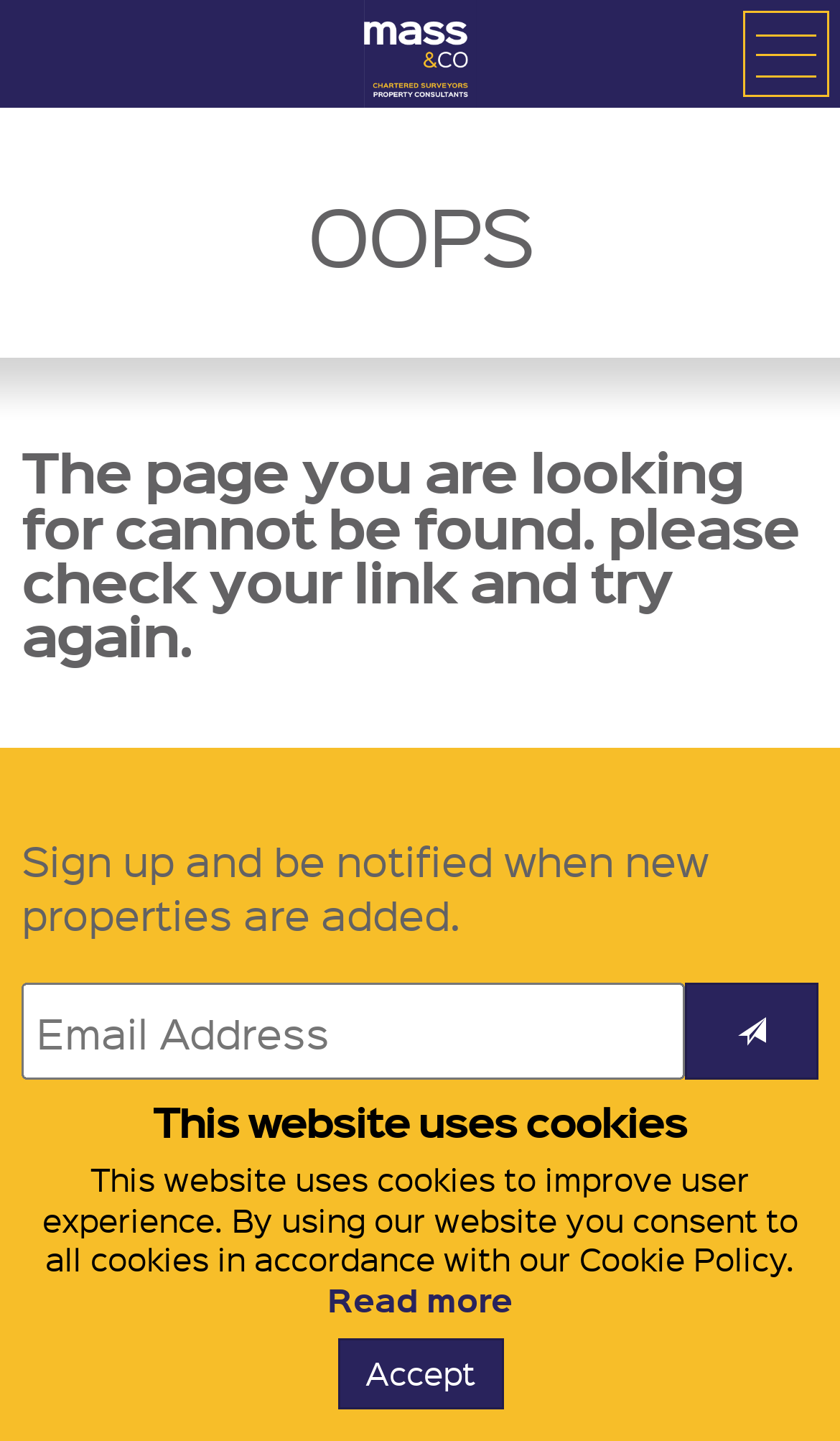Provide a thorough description of the webpage's content and layout.

The webpage appears to be an error page, with a prominent heading "OOPS" at the top center, followed by a subheading that explains the error: "The page you are looking for cannot be found. Please check your link and try again." 

At the top right corner, there is a link to "Mass & Co" accompanied by an image with the same name. 

Below the error message, there is a section that encourages users to sign up for notifications when new properties are added. This section includes a text box to input an email address, a button with a right arrow icon, and a series of checkboxes for different property types, including Retail/Class E, Office, Industrial, Land, Roadside, Investment, and Restaurants/Leisure. These checkboxes are aligned vertically and located at the left side of the page.

Further down, there is a notice about the website's use of cookies, with a heading "This website uses cookies" and a paragraph of text explaining the cookie policy. Below this notice, there are two links: "Read more" and "Accept".